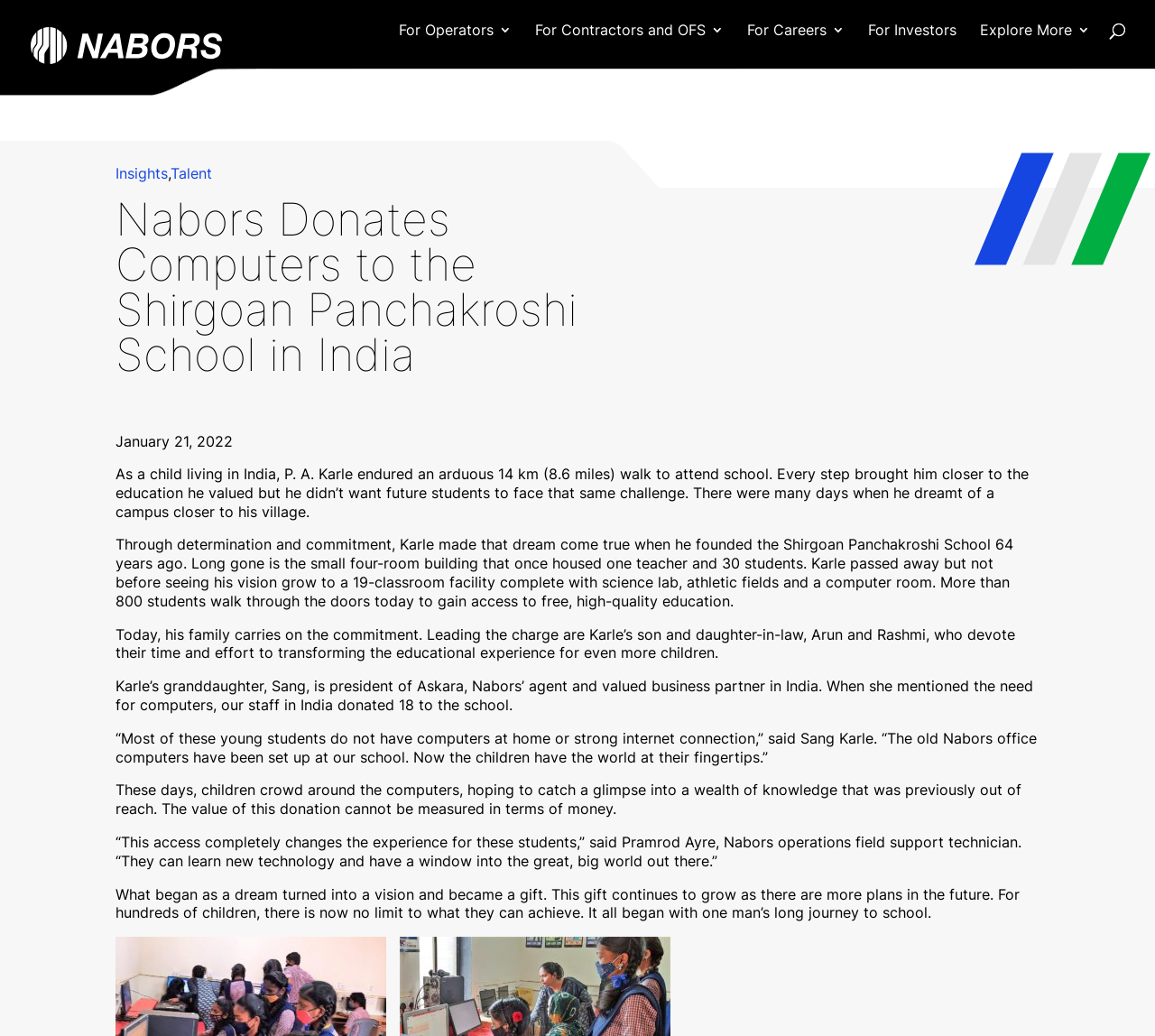Provide a brief response to the question below using a single word or phrase: 
What is the name of P. A. Karle's granddaughter?

Sang